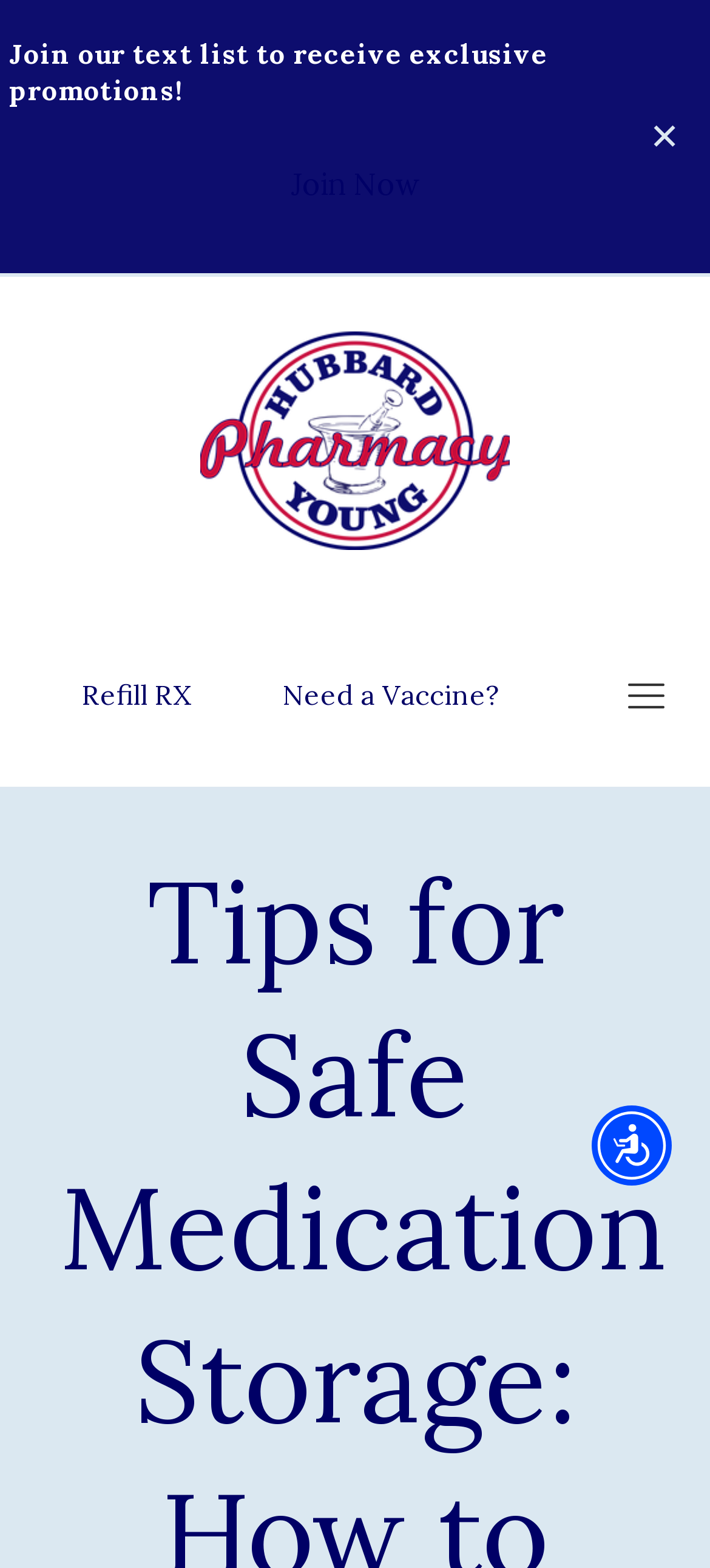What is the purpose of the 'Join our text list' section?
Please answer using one word or phrase, based on the screenshot.

Exclusive promotions